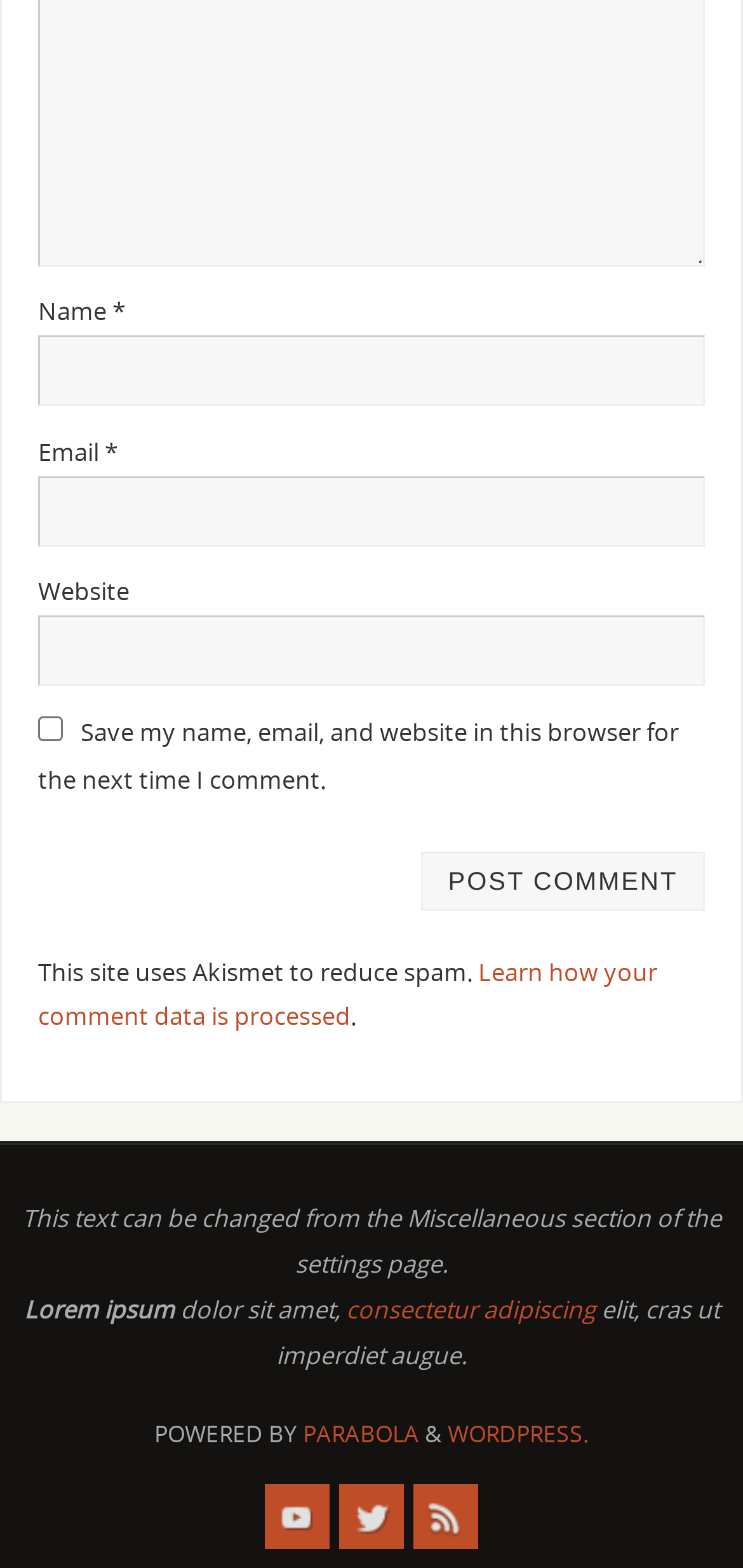Locate the coordinates of the bounding box for the clickable region that fulfills this instruction: "Enter your name".

[0.051, 0.214, 0.949, 0.259]